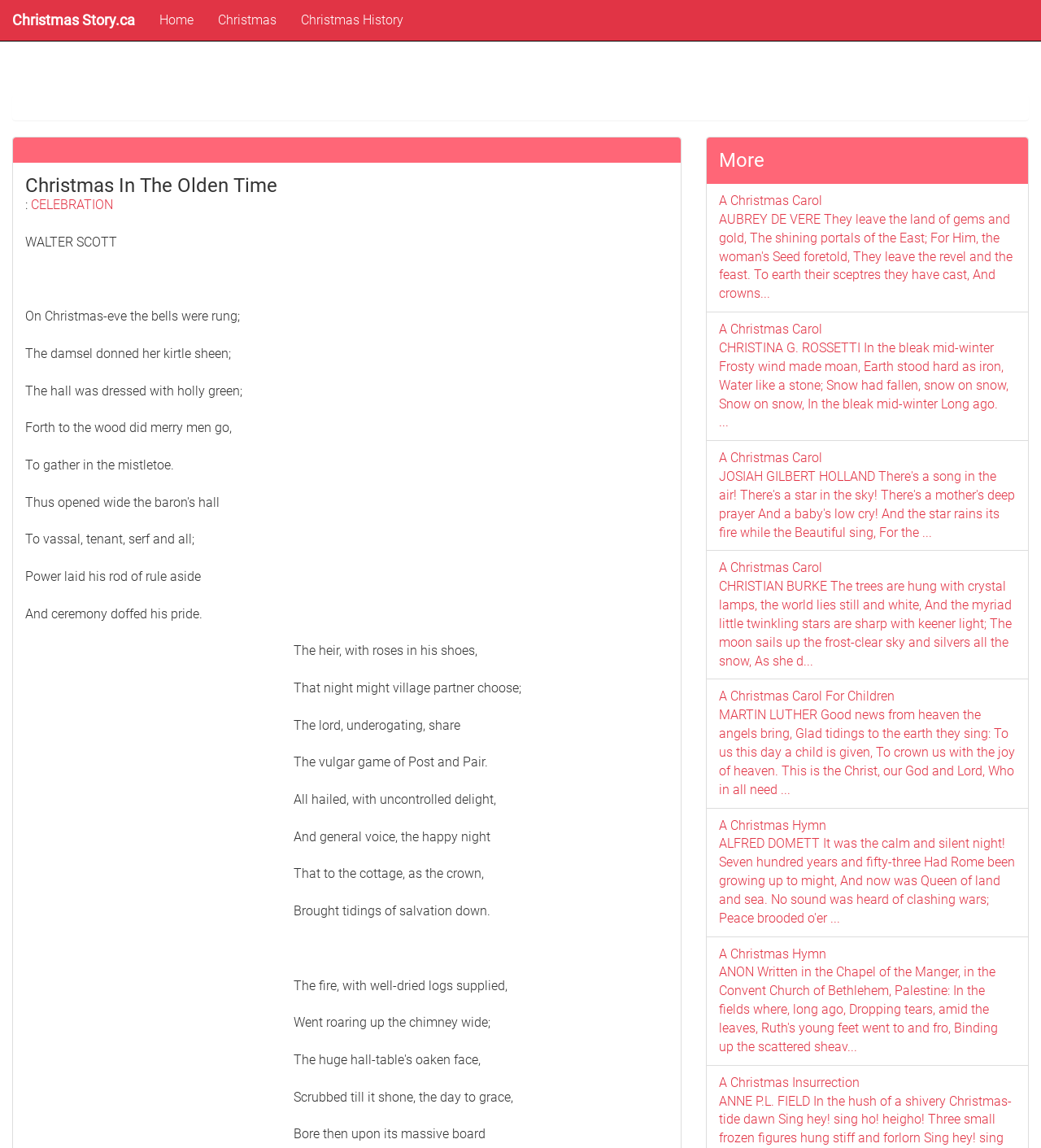What is the first line of the poem?
Kindly give a detailed and elaborate answer to the question.

I looked at the StaticText element with the text 'On Christmas-eve the bells were rung;' which is the first line of the poem, indicating that it is the starting point of the poem.